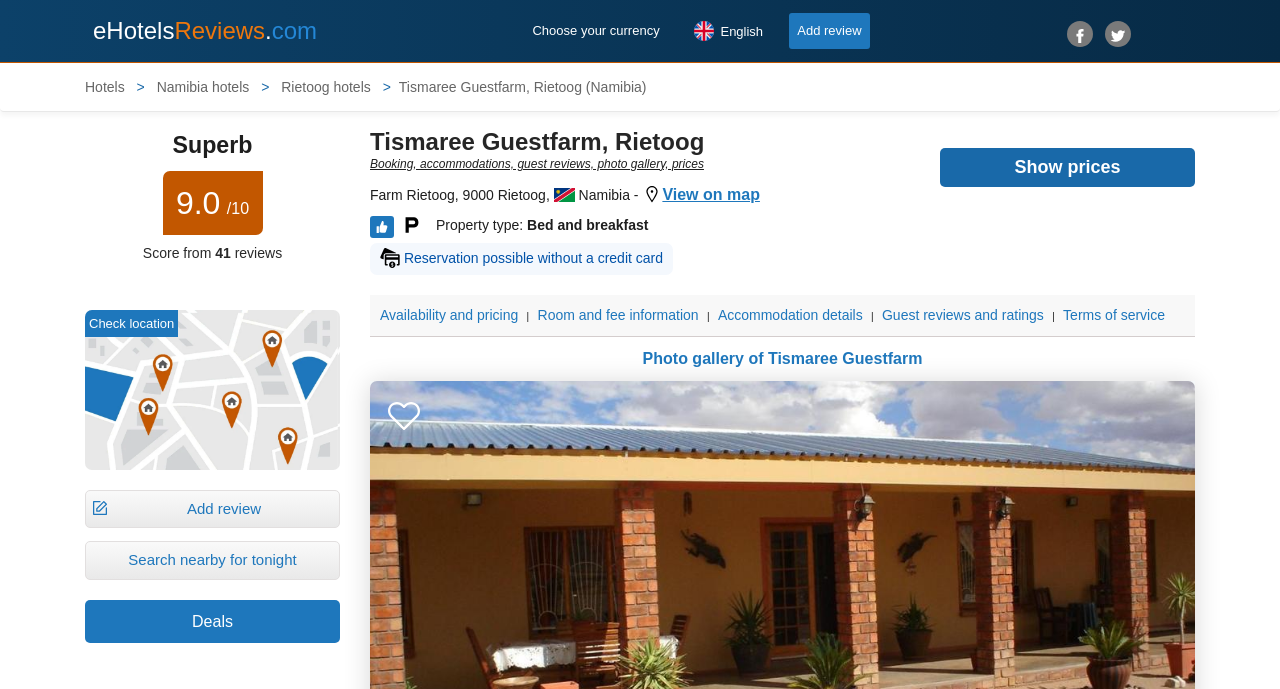Based on what you see in the screenshot, provide a thorough answer to this question: What is the score of Tismaree Guestfarm out of 10?

I found this information by looking at the rating section, where it says 'Superb 9.0/10'.